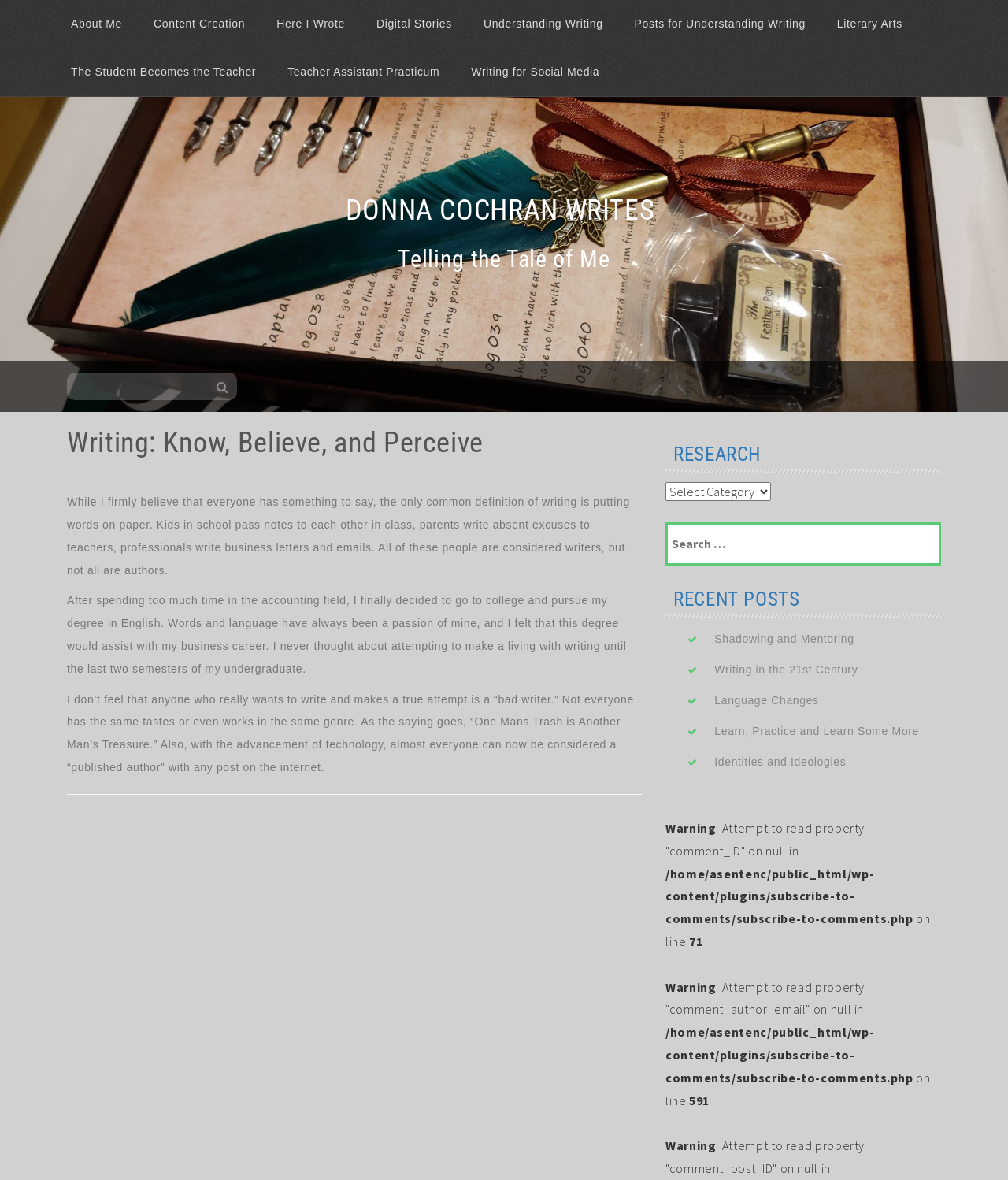Determine the bounding box coordinates of the target area to click to execute the following instruction: "Click on Digital Stories."

[0.373, 0.004, 0.448, 0.037]